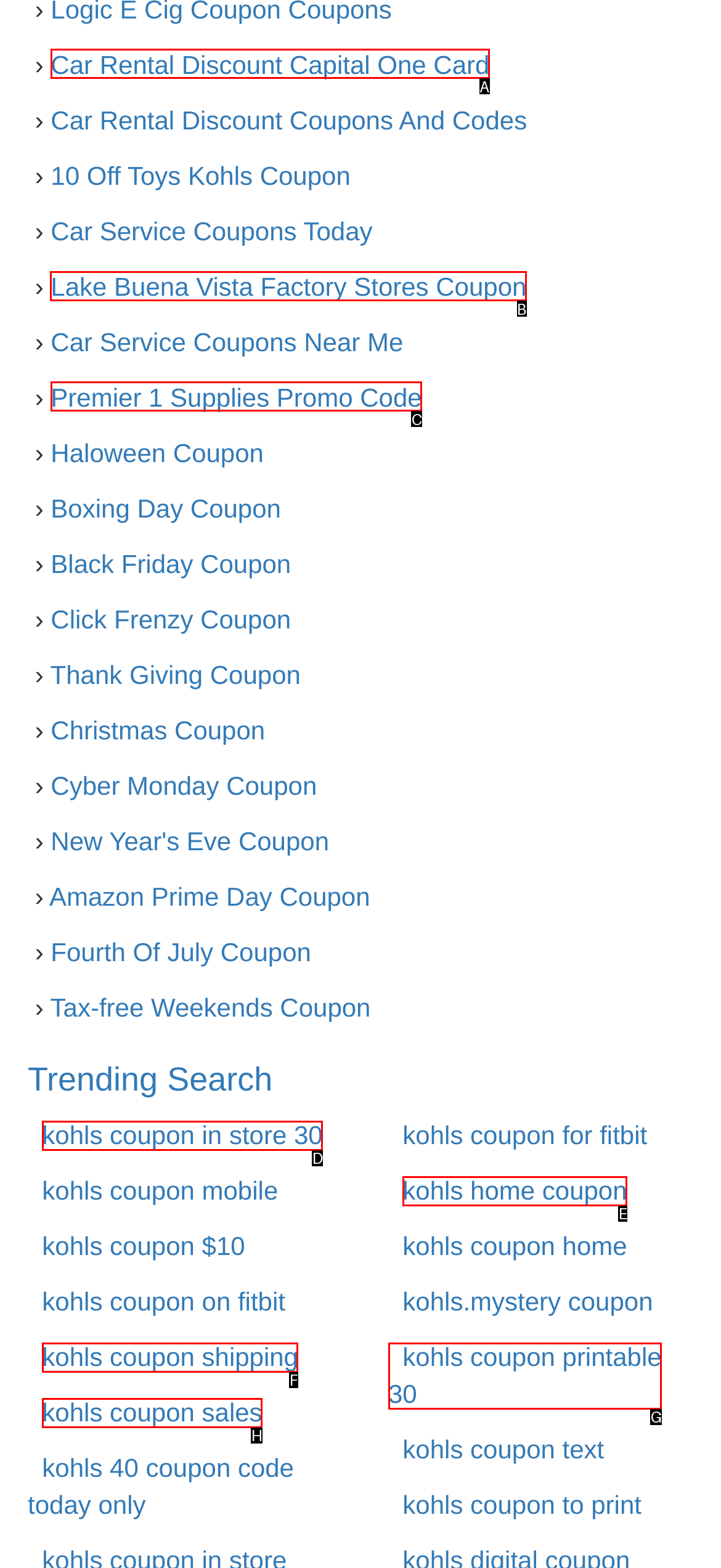Pick the option that should be clicked to perform the following task: View Lake Buena Vista Factory Stores Coupon
Answer with the letter of the selected option from the available choices.

B